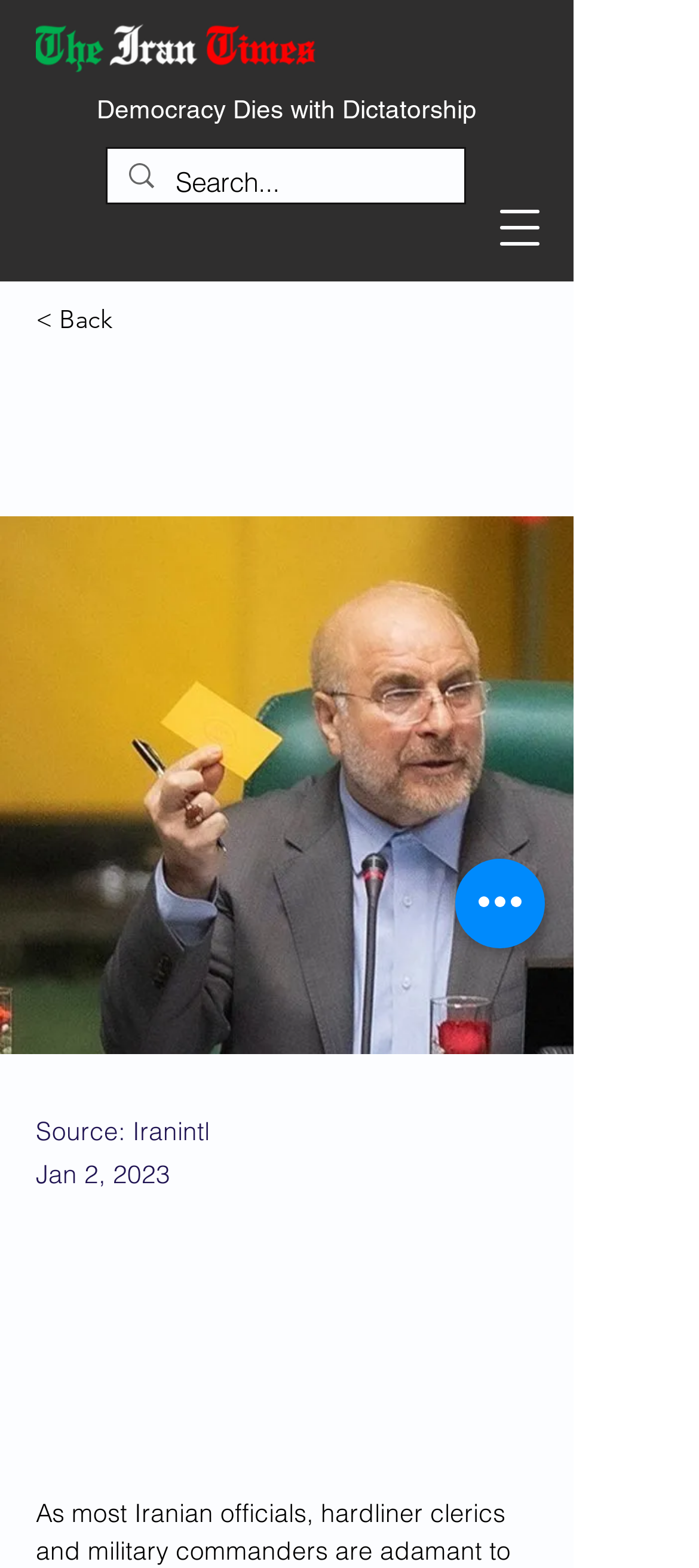What is the logo of the website?
Please answer using one word or phrase, based on the screenshot.

IT logo